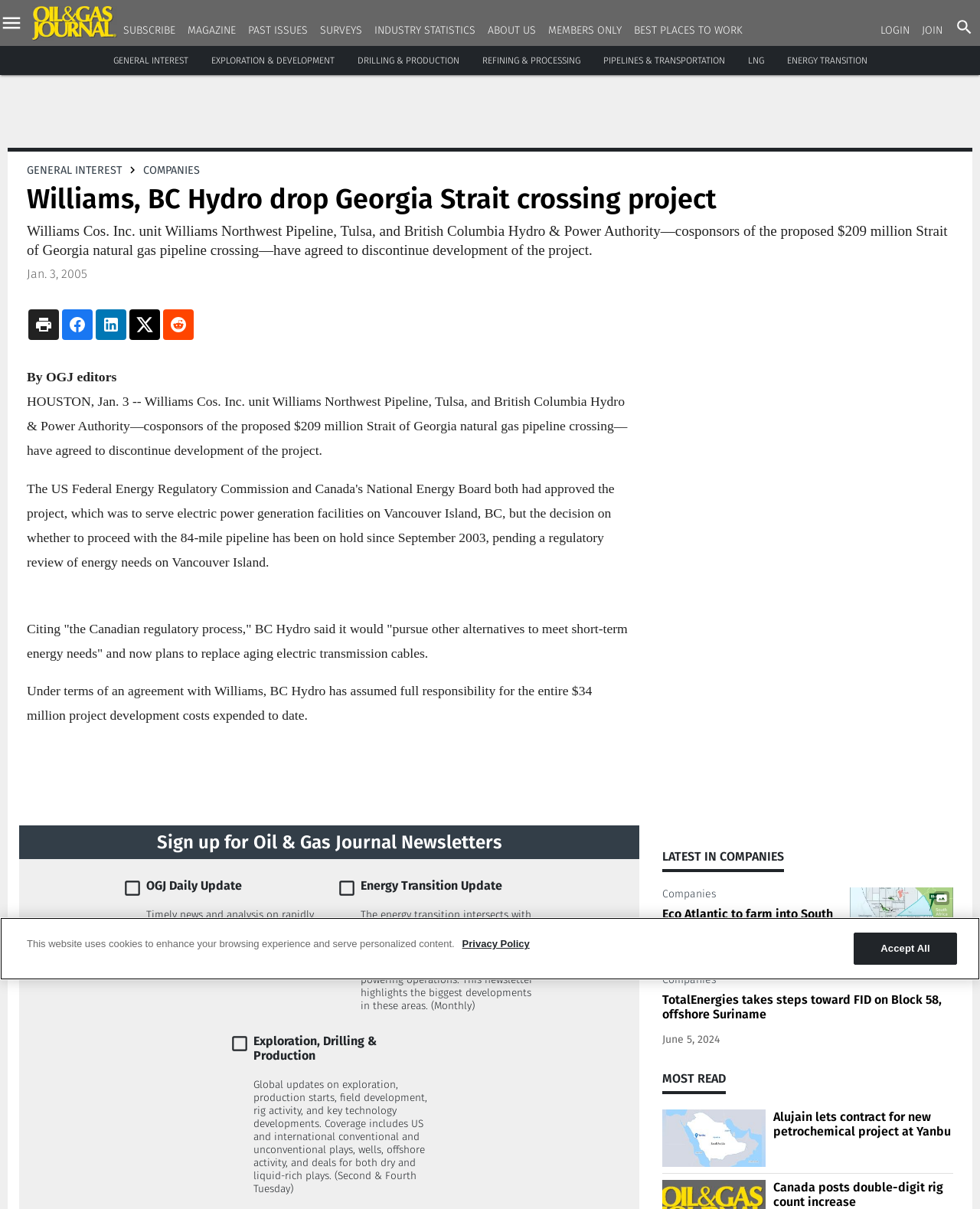Please give a succinct answer to the question in one word or phrase:
What is the purpose of the 'Sign up for Oil & Gas Journal Newsletters' section?

To subscribe to newsletters